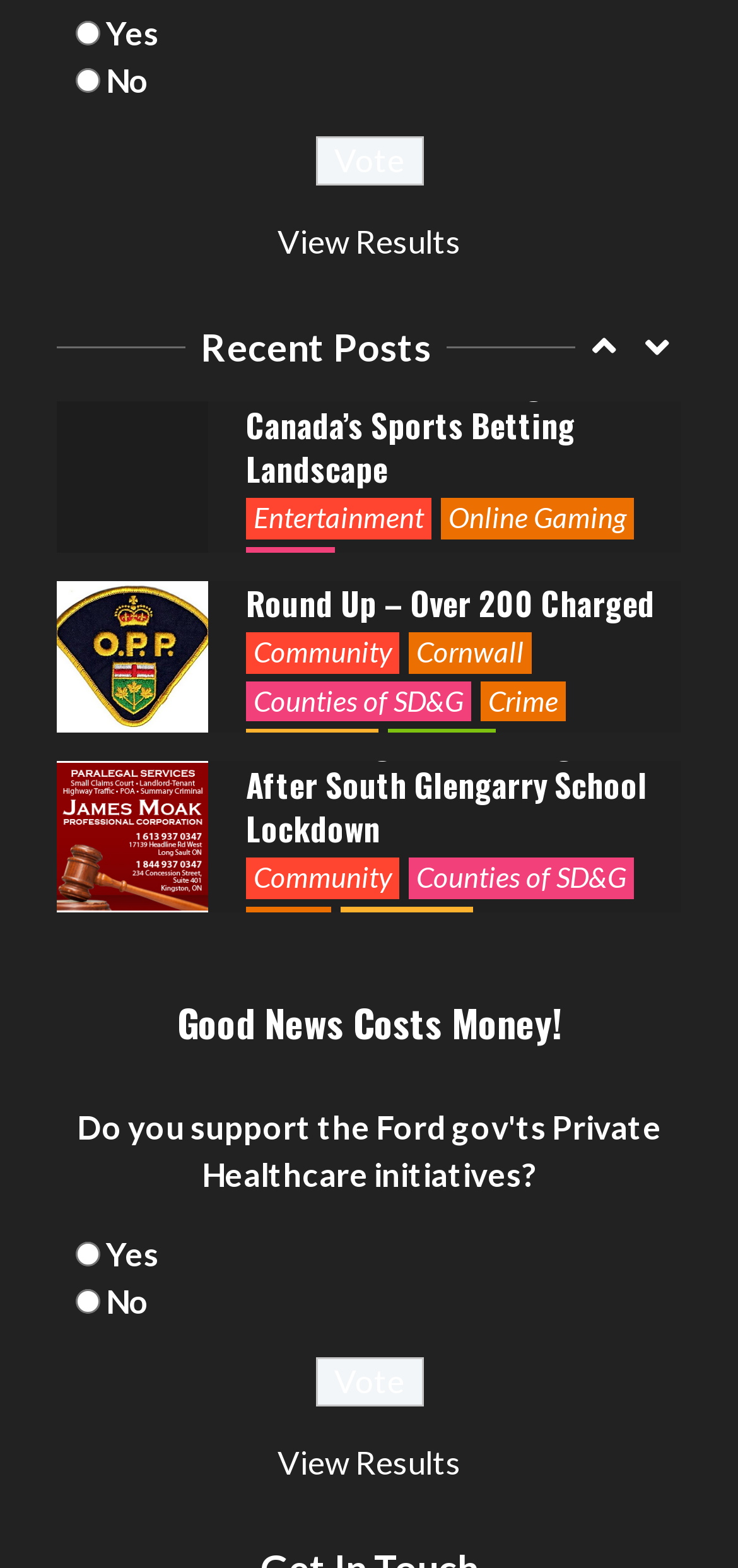What is the category of the article 'SD&G OPP POLICE BLOTTER for APRIL 10th 2024'?
Please provide a detailed and comprehensive answer to the question.

I looked at the links and headings on the webpage and found that the article 'SD&G OPP POLICE BLOTTER for APRIL 10th 2024' is categorized under 'Crime'.